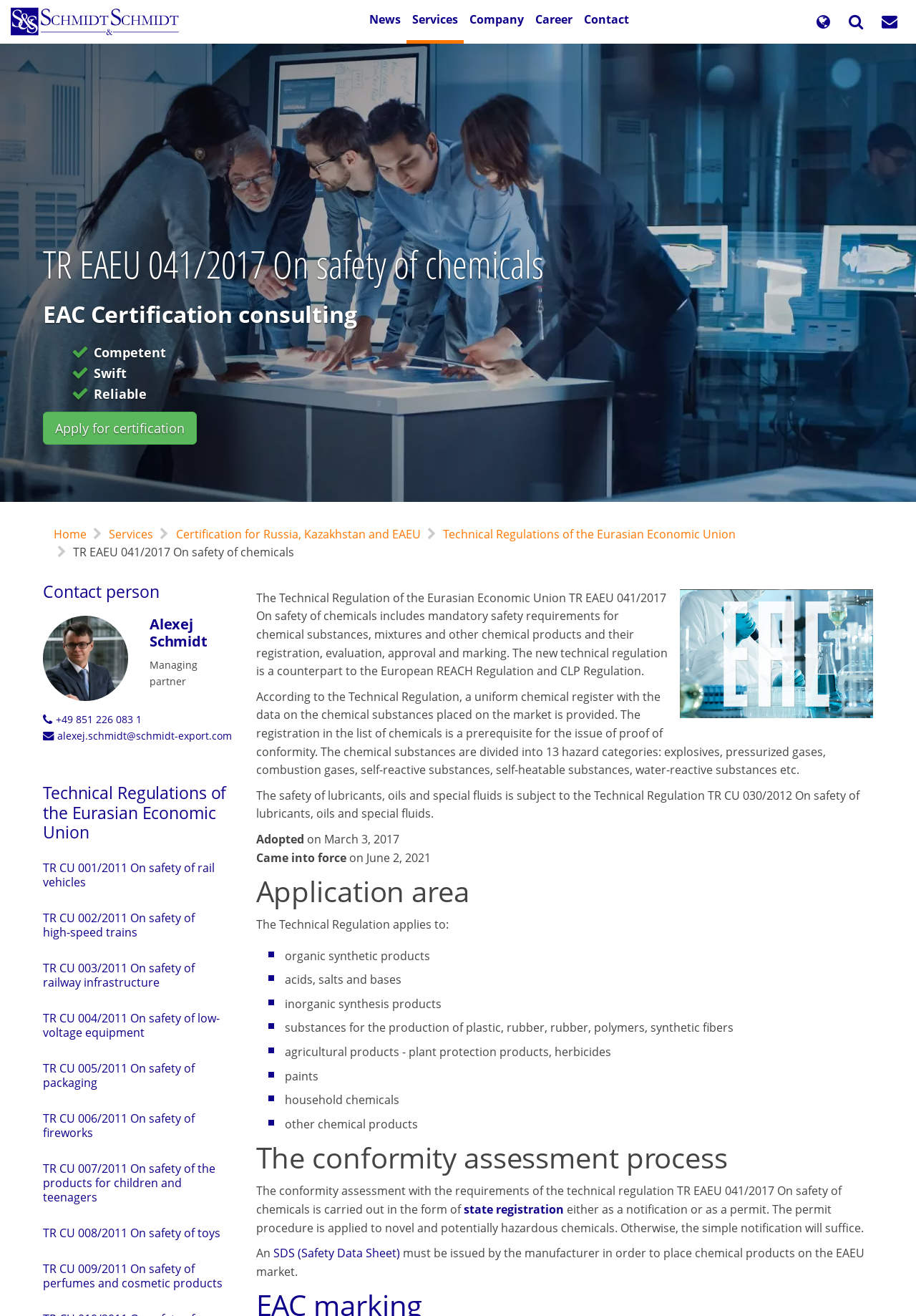Locate the headline of the webpage and generate its content.

TR EAEU 041/2017 On safety of chemicals